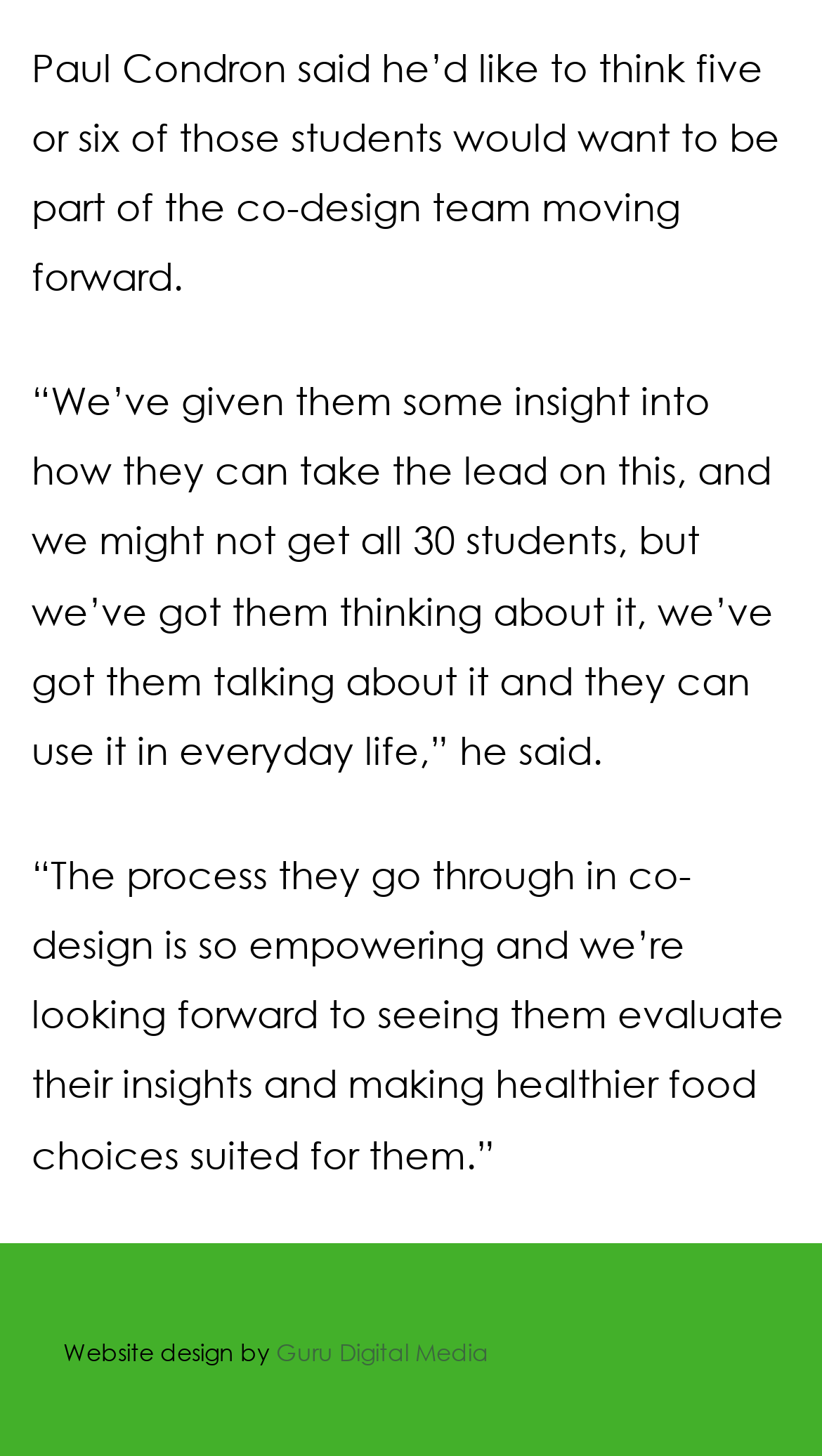Locate the UI element described by Guru Digital Media and provide its bounding box coordinates. Use the format (top-left x, top-left y, bottom-right x, bottom-right y) with all values as floating point numbers between 0 and 1.

[0.336, 0.918, 0.595, 0.941]